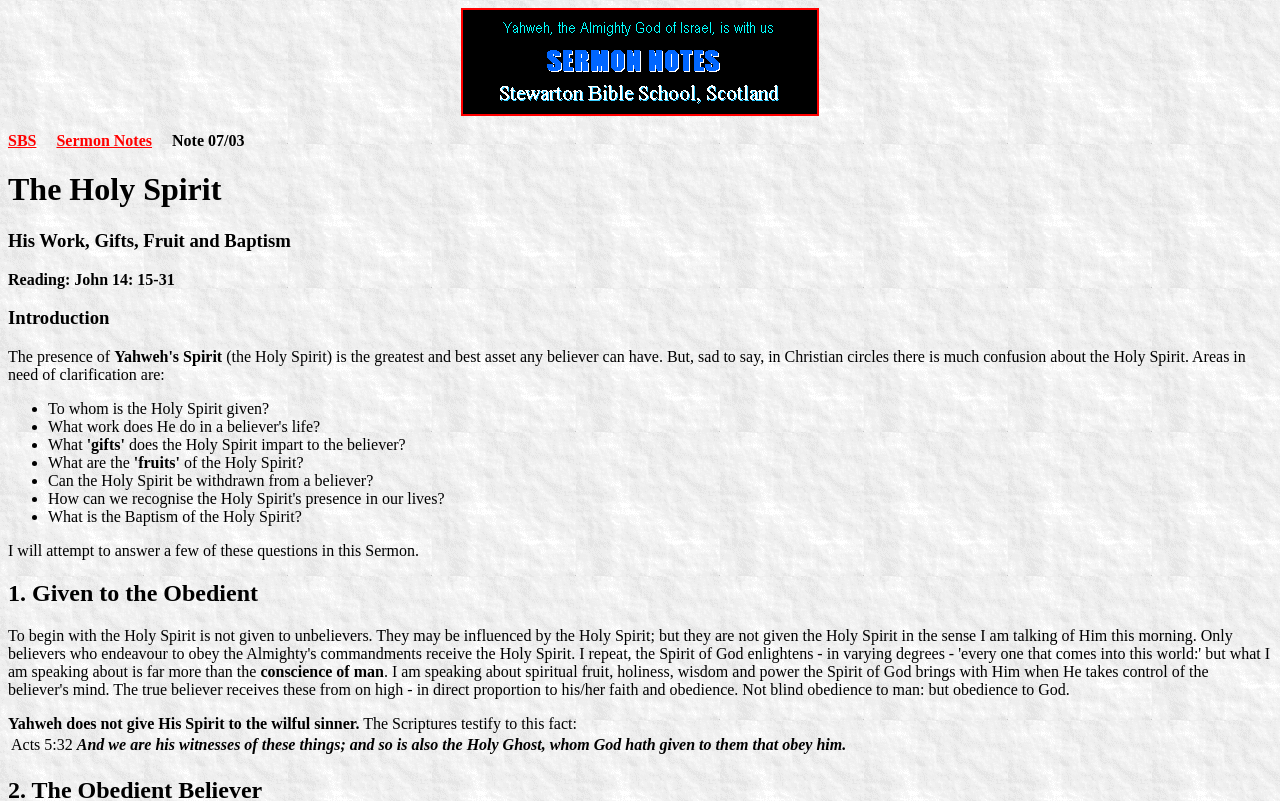Please find and generate the text of the main heading on the webpage.

The Holy Spirit